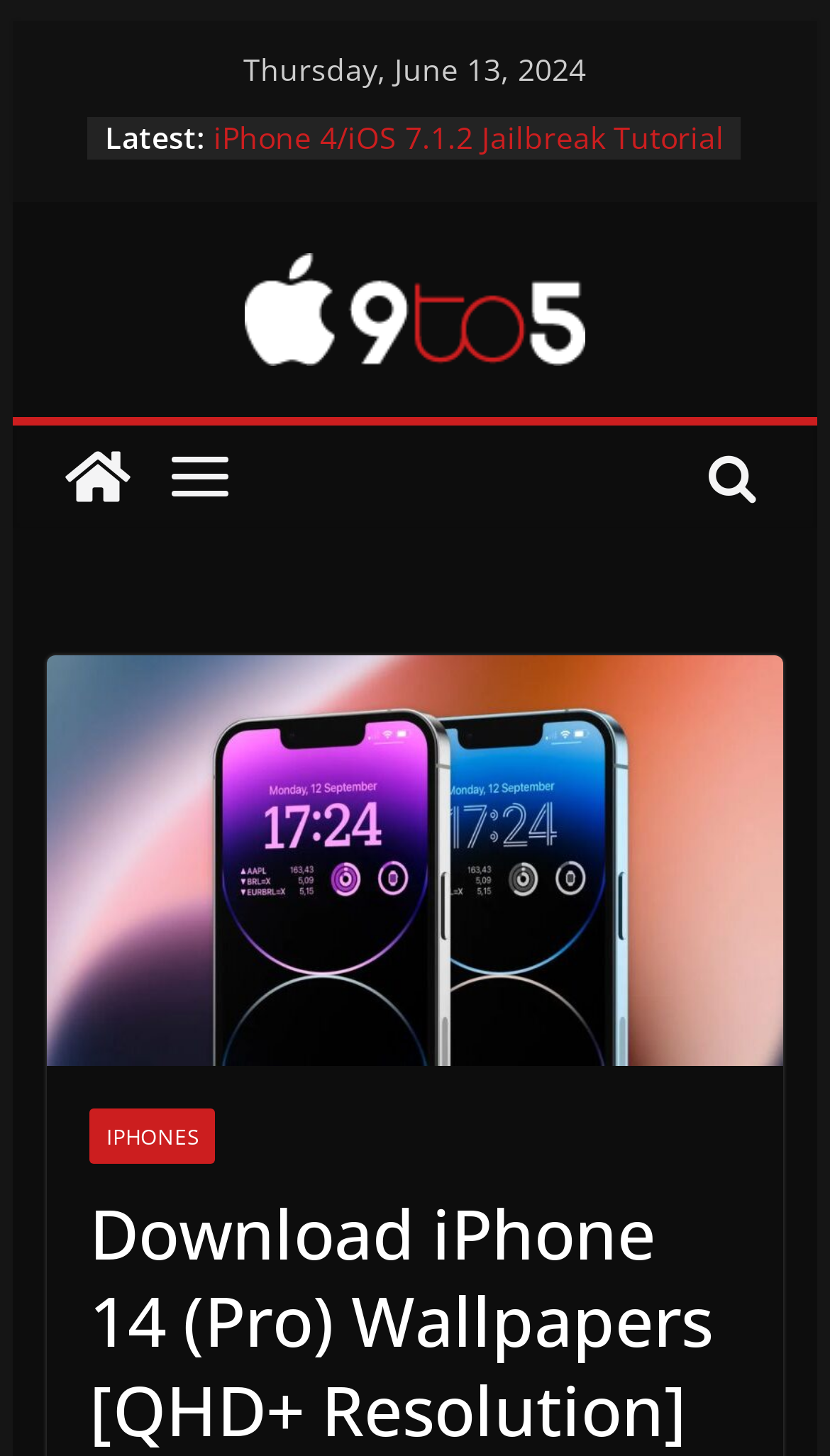Describe all the visual and textual components of the webpage comprehensively.

This webpage is about downloading iPhone 14 and iPhone 14 Pro wallpapers. At the top left, there is a "Skip to content" link. Below it, the current date "Thursday, June 13, 2024" is displayed. To the right of the date, there is a section labeled "Latest:" with a list of five links to various articles, including an iPhone 4/iOS 7.1.2 jailbreak tutorial, information about Prodeg consulting management firm, and tips for buying a second-hand iPhone online.

Above the list of articles, there is a logo of the Apple9to5 website, which is an image with a link to the website's homepage. Below the logo, there is a horizontal section with three images, one of which is a logo of Apple9to5.

The main content of the webpage is a large section dedicated to iPhone wallpapers. At the top of this section, there is a link to "wallpaper iphone" with a corresponding image. Below this link, there is a heading "Download iPhone 14 (Pro) Wallpapers [QHD+ Resolution]" in a large font.